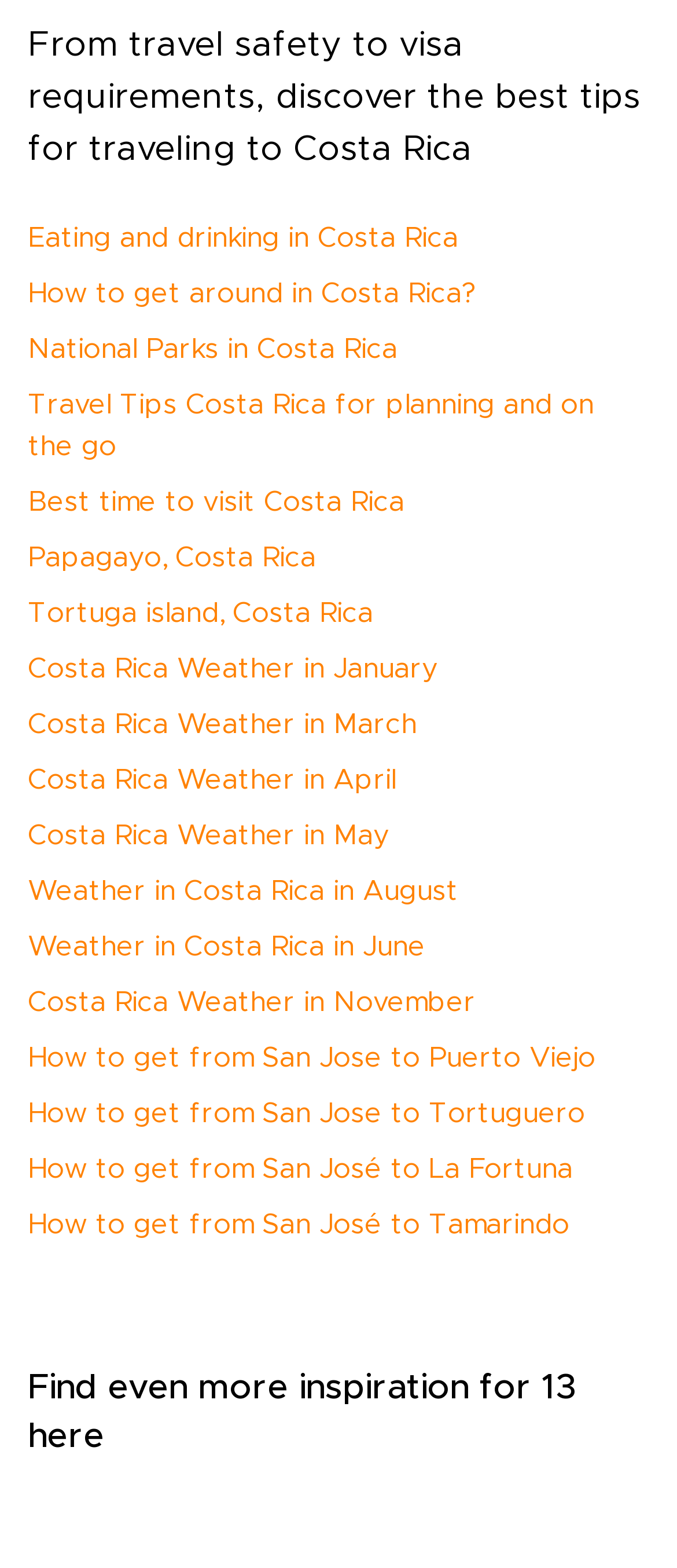Please respond in a single word or phrase: 
What is the last section of the webpage about?

Inspiration for 13